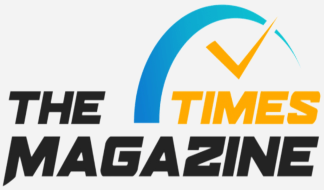Describe all the elements in the image with great detail.

The image features the logo of "The Magazine Times," characterized by a modern and dynamic design. The logo incorporates a vibrant blue arch that symbolizes progress and innovation, alongside a bold orange checkmark representing accuracy and trust. The text is prominently displayed in a strong, contemporary font, with "THE" in uppercase to emphasize the magazine’s identity, while "TIMES" and "MAGAZINE" are integrated together, suggesting a cohesive and impactful brand. This logo effectively captures the essence of a forward-thinking publication, dedicated to delivering timely and relevant content to its audience.